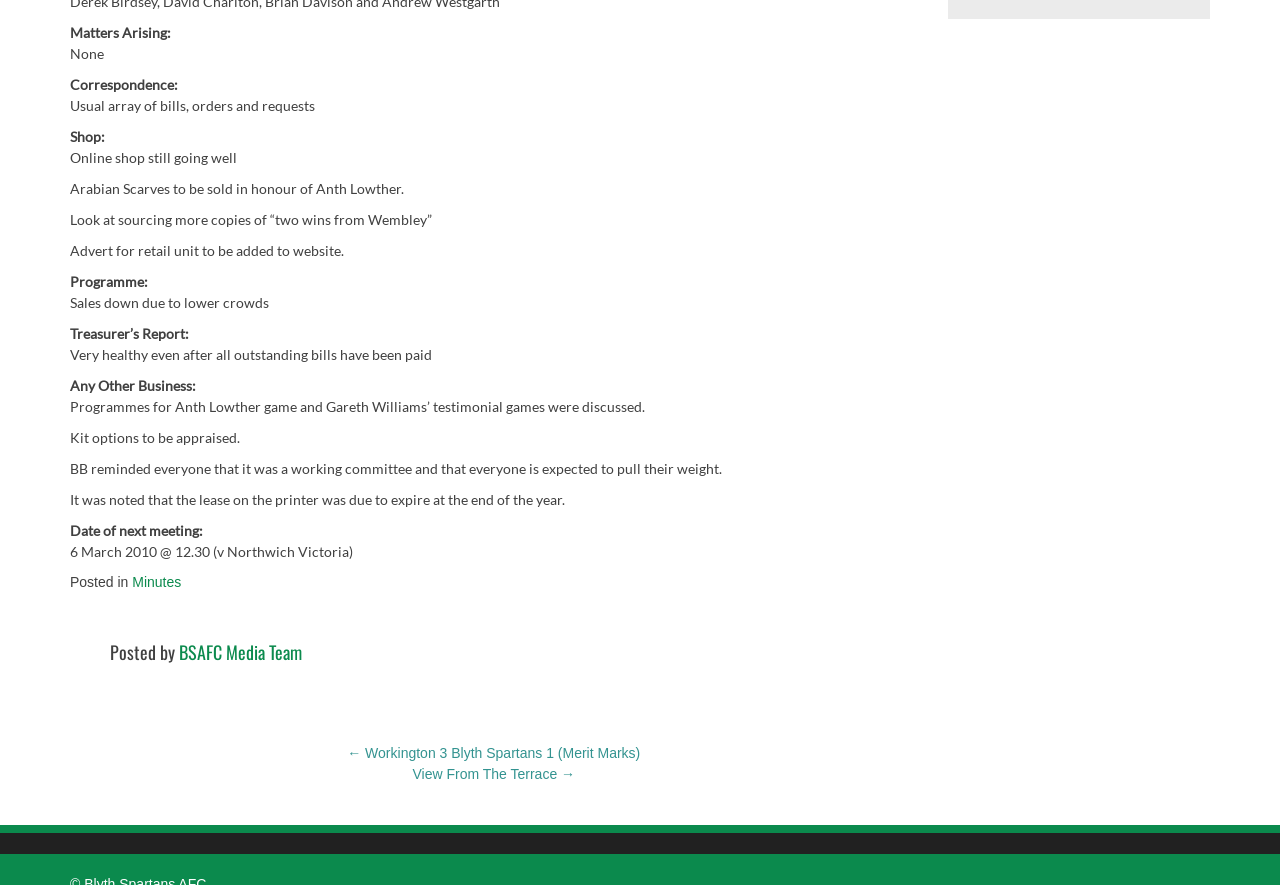Locate and provide the bounding box coordinates for the HTML element that matches this description: "Minutes".

[0.103, 0.648, 0.142, 0.666]